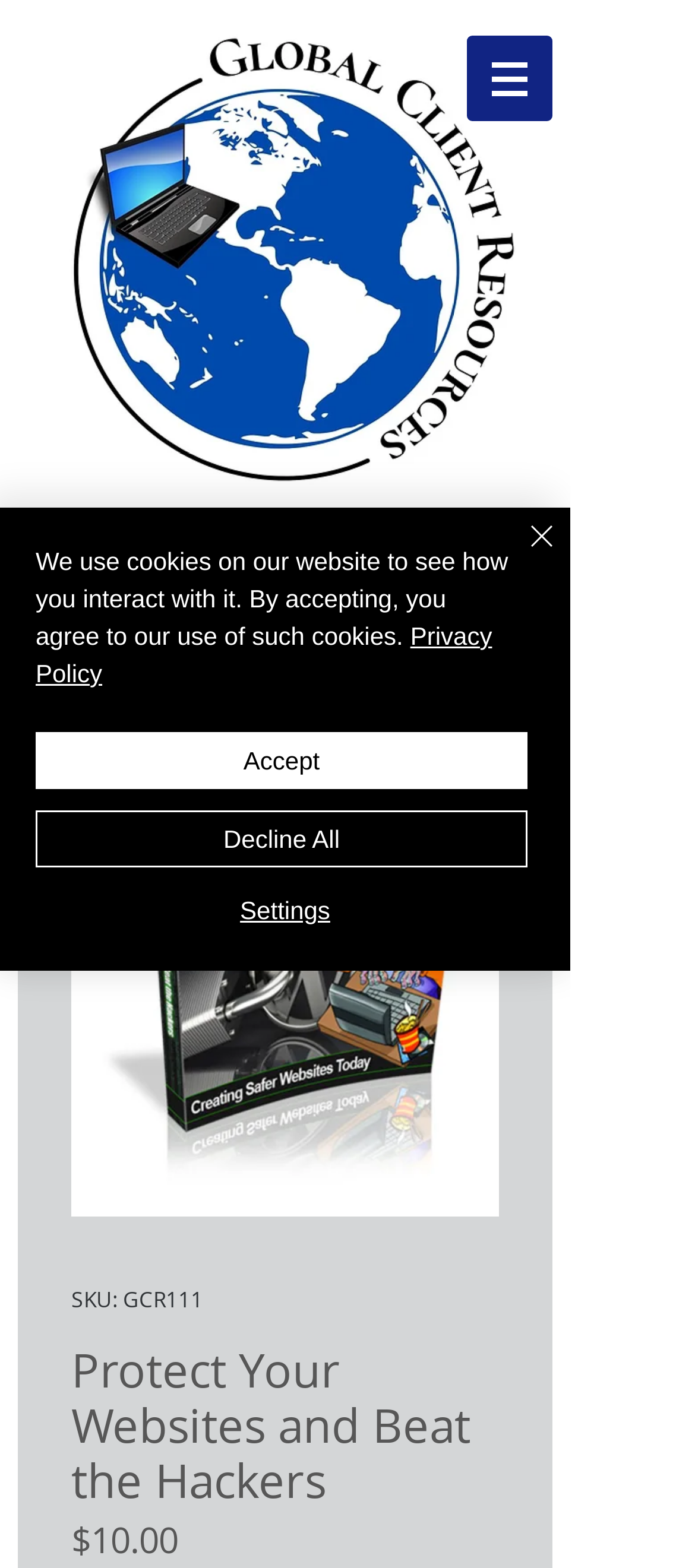Please identify the bounding box coordinates of the region to click in order to complete the task: "Click the navigation button". The coordinates must be four float numbers between 0 and 1, specified as [left, top, right, bottom].

[0.669, 0.022, 0.797, 0.078]